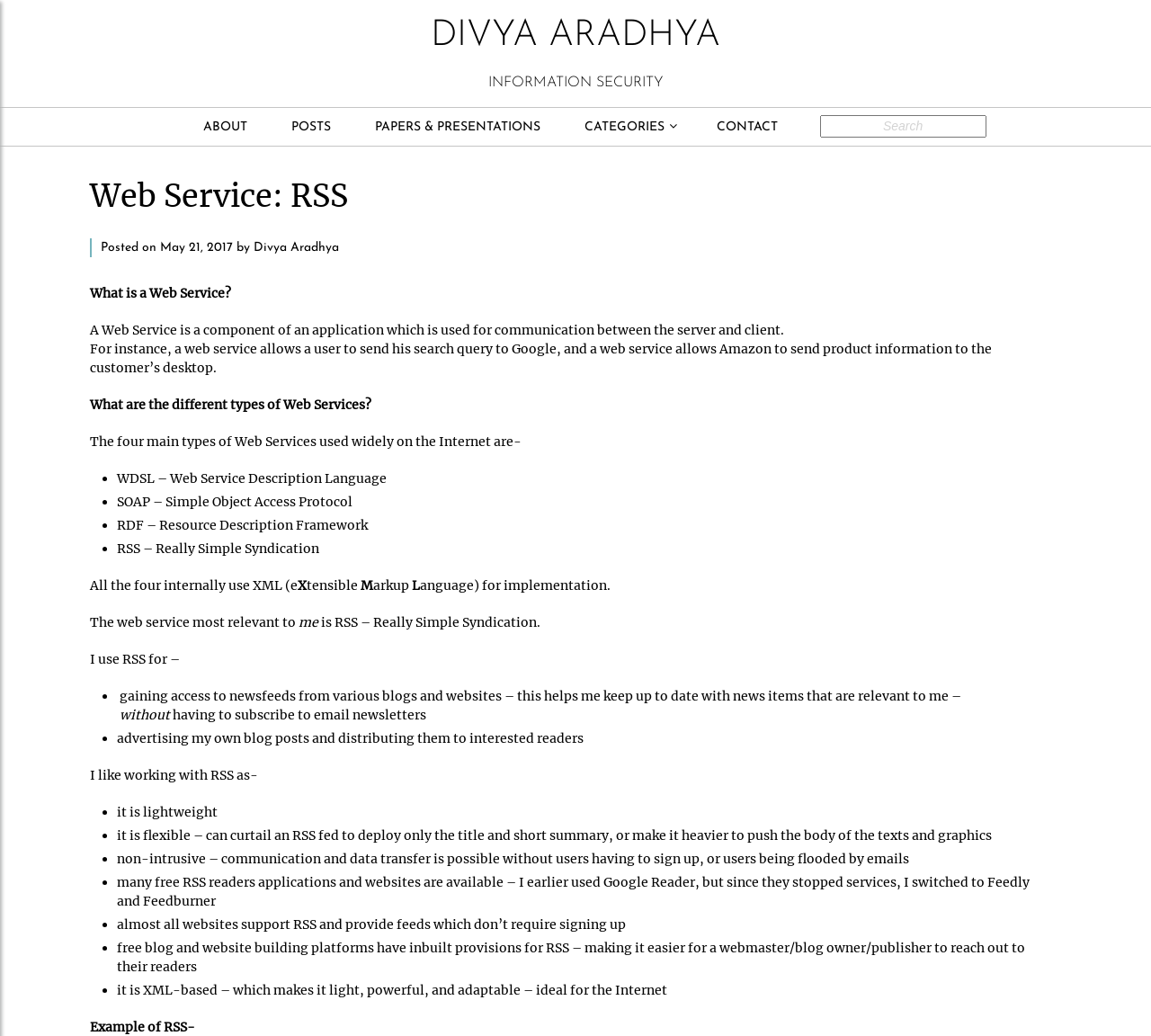Look at the image and write a detailed answer to the question: 
What is the author using RSS for?

The author is using RSS for gaining access to newsfeeds from various blogs and websites, which helps to keep up to date with news items that are relevant, and advertising own blog posts and distributing them to interested readers.